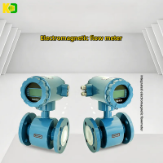Craft a detailed explanation of the image.

This image showcases an electromagnetic flow meter, designed for precise flow measurement in various applications. The flow meter features a sleek, modern design with a vibrant blue body and a clear display, prominently highlighting its functionality. The device is equipped with sturdy piping and sensors, making it suitable for high-performance tasks. The background consists of clean, minimalist lines, emphasizing the product's advanced technology. The caption above the flow meter reads "Electromagnetic Flow Meter," indicating its specific purpose and usage in industrial settings.